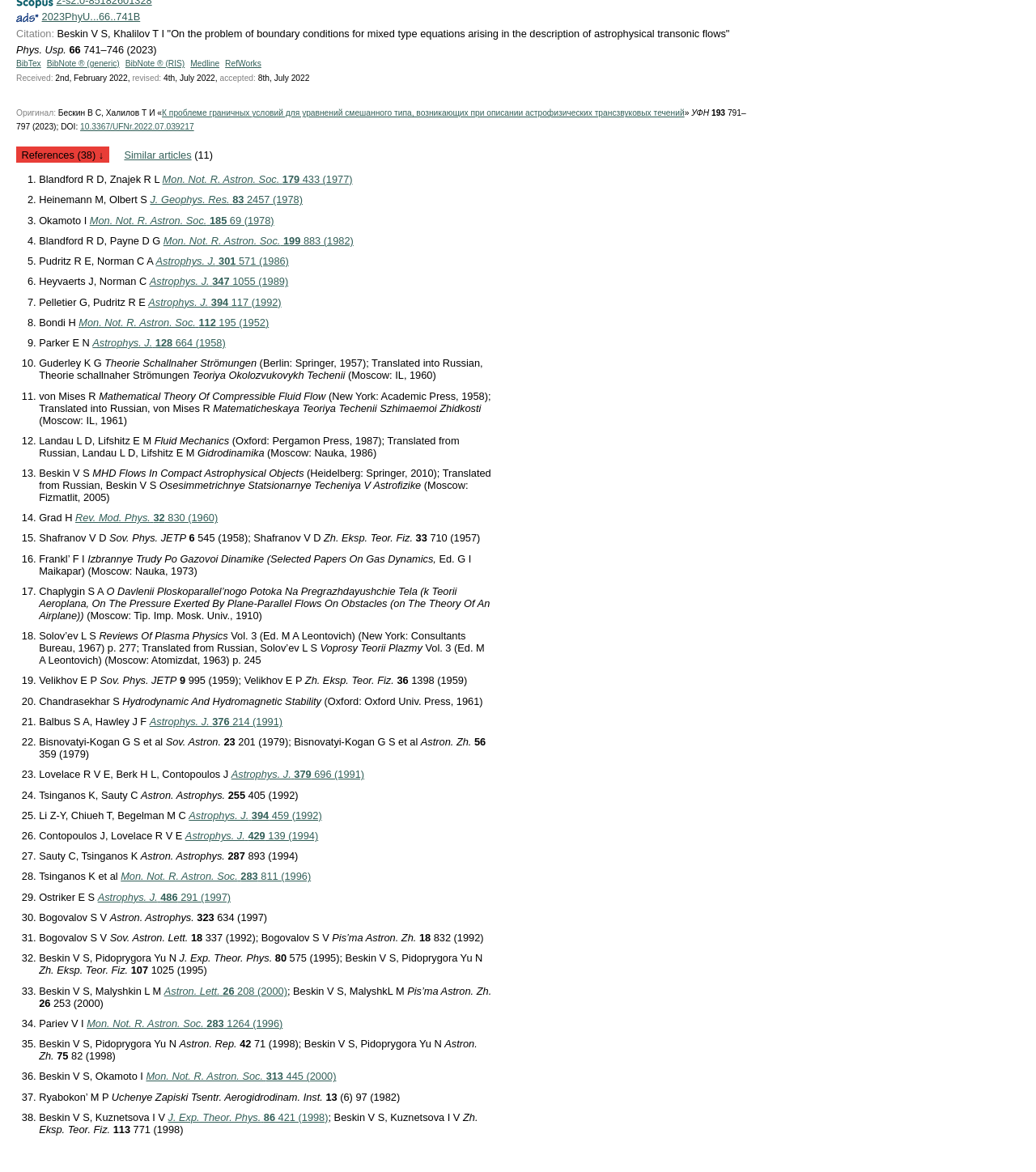Please determine the bounding box coordinates for the UI element described here. Use the format (top-left x, top-left y, bottom-right x, bottom-right y) with values bounded between 0 and 1: Similar articles

[0.12, 0.127, 0.185, 0.137]